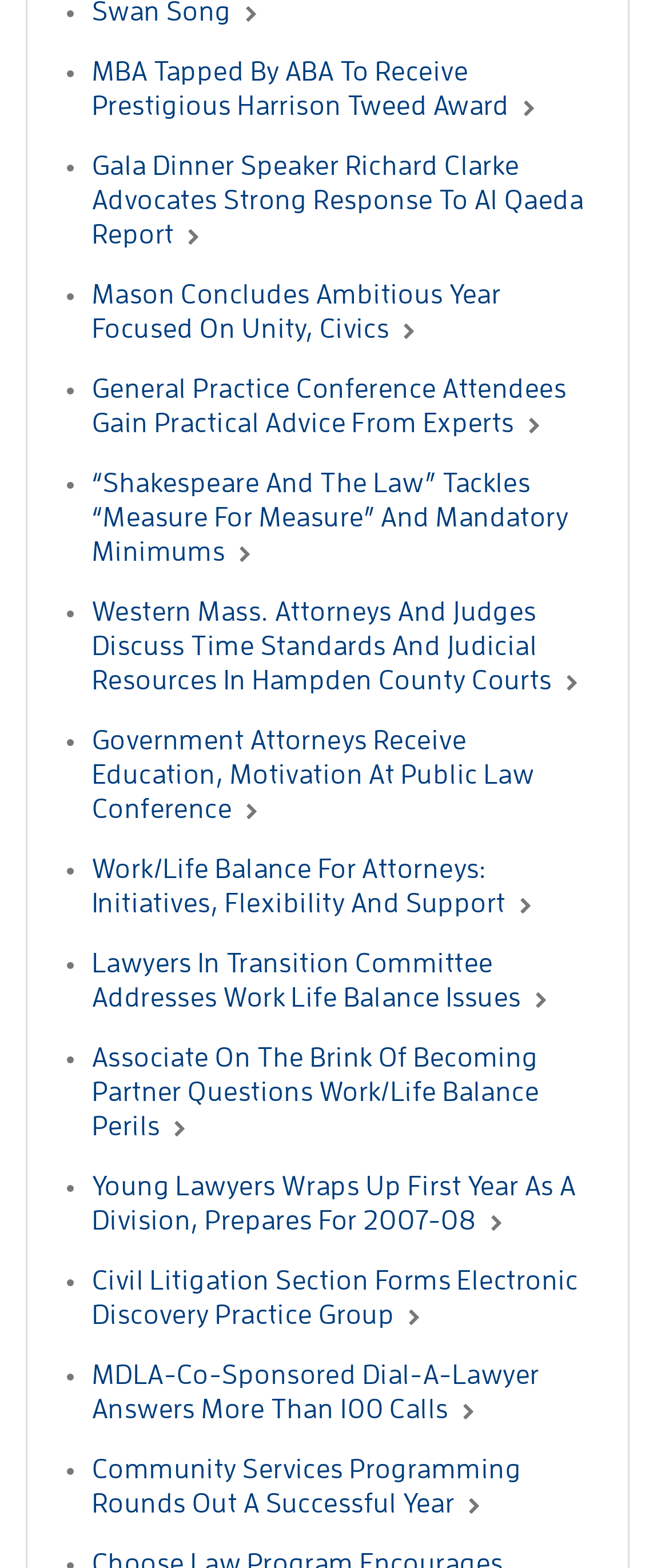What is the topic of the first news article?
Provide a comprehensive and detailed answer to the question.

I looked at the first link element with descriptive text and found that its text is 'MBA Tapped By ABA To Receive Prestigious Harrison Tweed Award', so the topic of the first news article is 'MBA Tapped By ABA'.